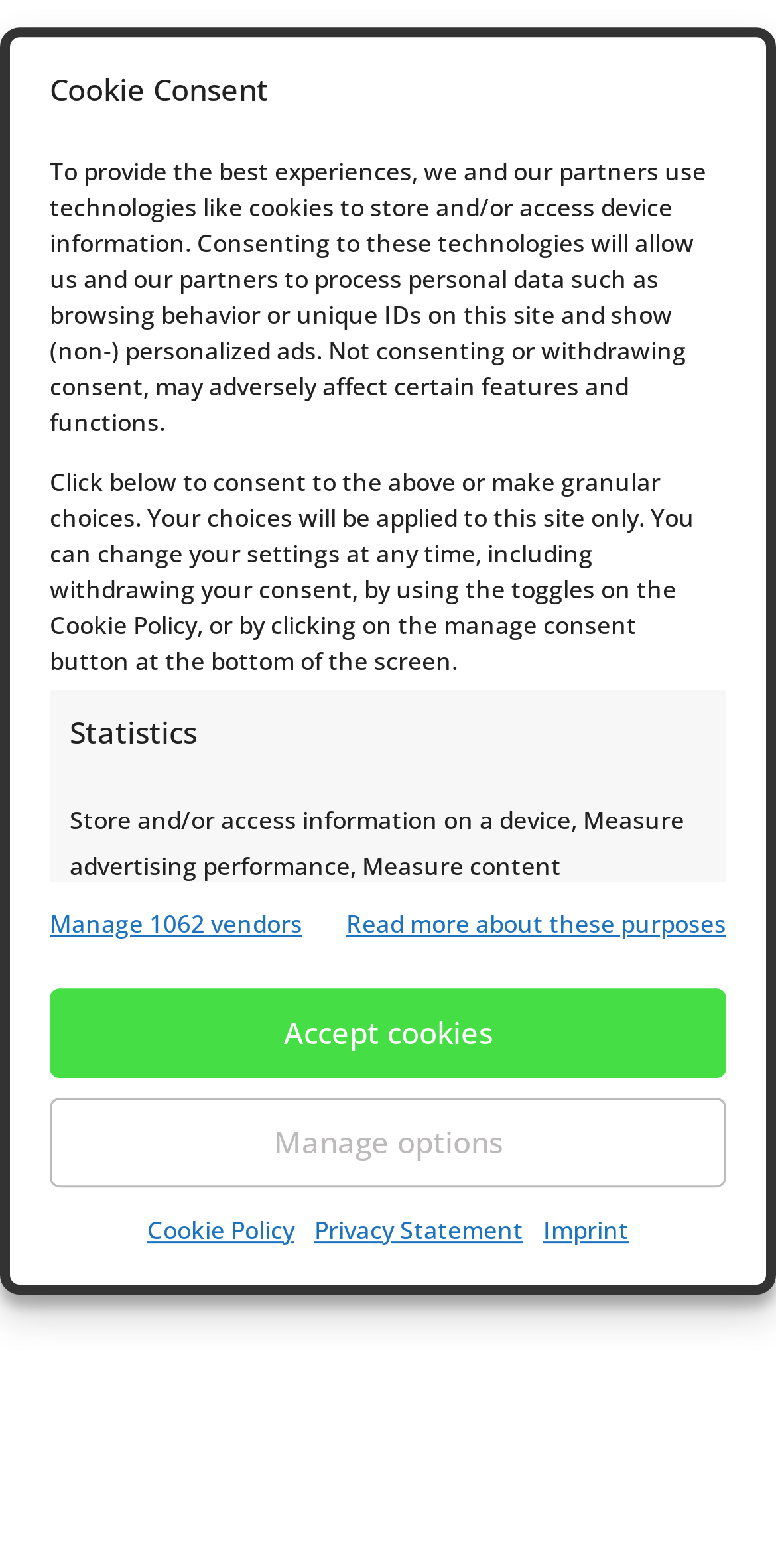Answer the following query with a single word or phrase:
Who reviewed the article?

Elizabeth Smith